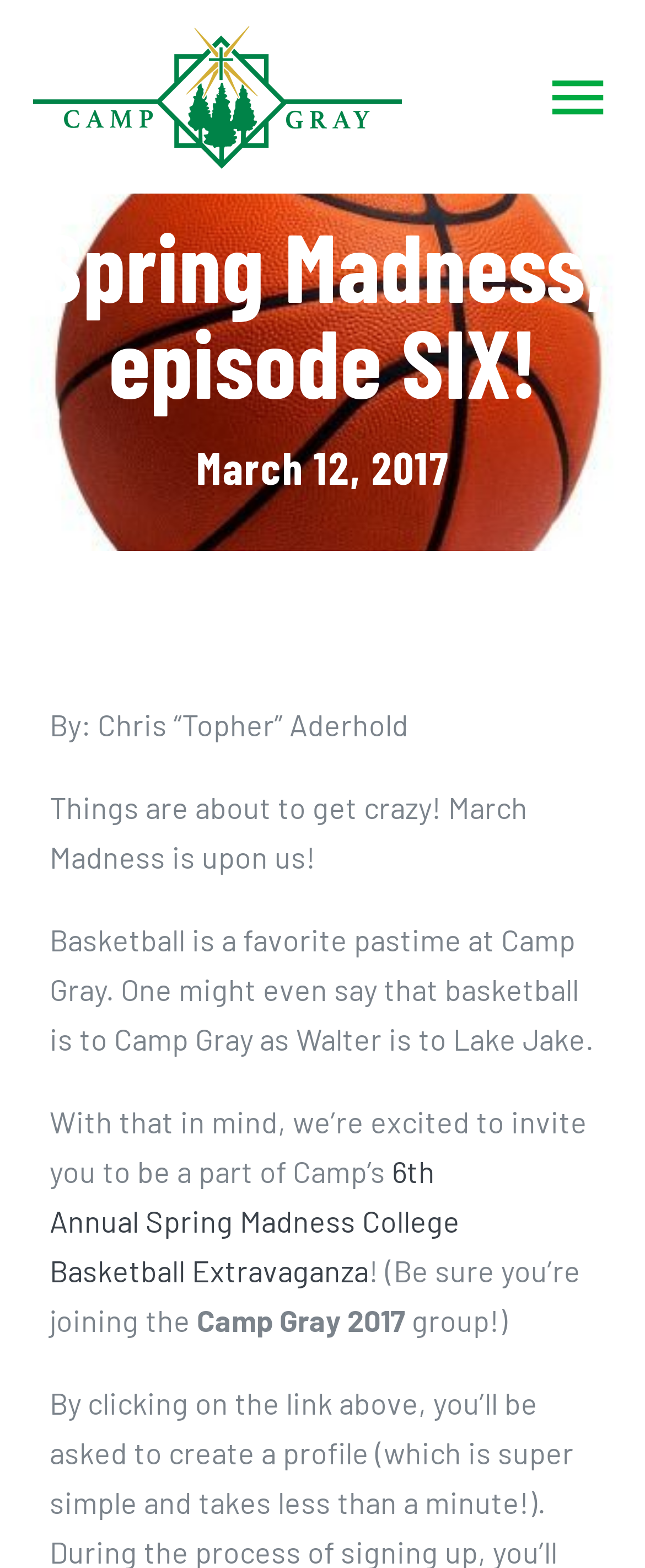What is the event being invited to? From the image, respond with a single word or brief phrase.

6th Annual Spring Madness College Basketball Extravaganza